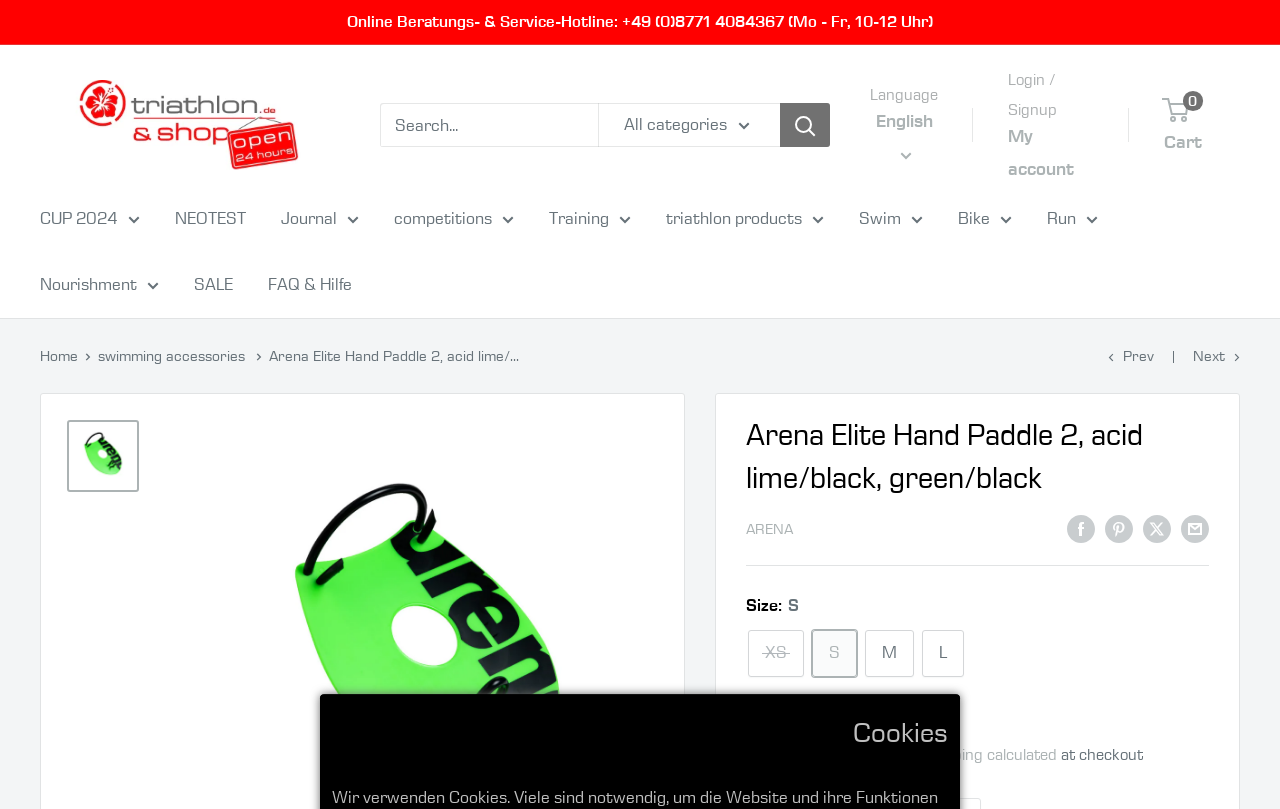Elaborate on the webpage's design and content in a detailed caption.

This webpage appears to be an e-commerce product page for the Arena Elite Hand Paddle 2, a unisex training aid for technical arm pull training. 

At the top of the page, there is a hotline number and a link to the triathlon.de Shop GmbH website, accompanied by the company's logo. Below this, there is a search bar with a dropdown menu for selecting categories. 

To the right of the search bar, there are language options and a login/signup button. Further to the right, there is a cart icon with a link to the cart contents. 

The main navigation menu is located below the search bar, with links to various categories such as CUP 2024, NEOTEST, Journal, competitions, Training, triathlon products, Swim, Bike, Run, and Nourishment. 

Below the navigation menu, there is a breadcrumb trail showing the current page's location within the website's hierarchy. The trail includes links to the home page, swimming accessories, and the current product page. 

The product information is displayed in the center of the page, with a large image of the Arena Elite Hand Paddle 2 above the product title and description. The product title is "Arena Elite Hand Paddle 2, acid lime/black, green/black". 

Below the product title, there are links to share the product on social media platforms such as Facebook, Pinterest, and Twitter, as well as an option to share by email. 

A horizontal separator line divides the product information from the product details section, which includes a size chart with options for XS, S, M, and L. 

Below the size chart, there is a table displaying the product's price and sale price, with a link to calculate shipping costs. 

At the bottom of the page, there is a logo and a link to the website's cookie policy.